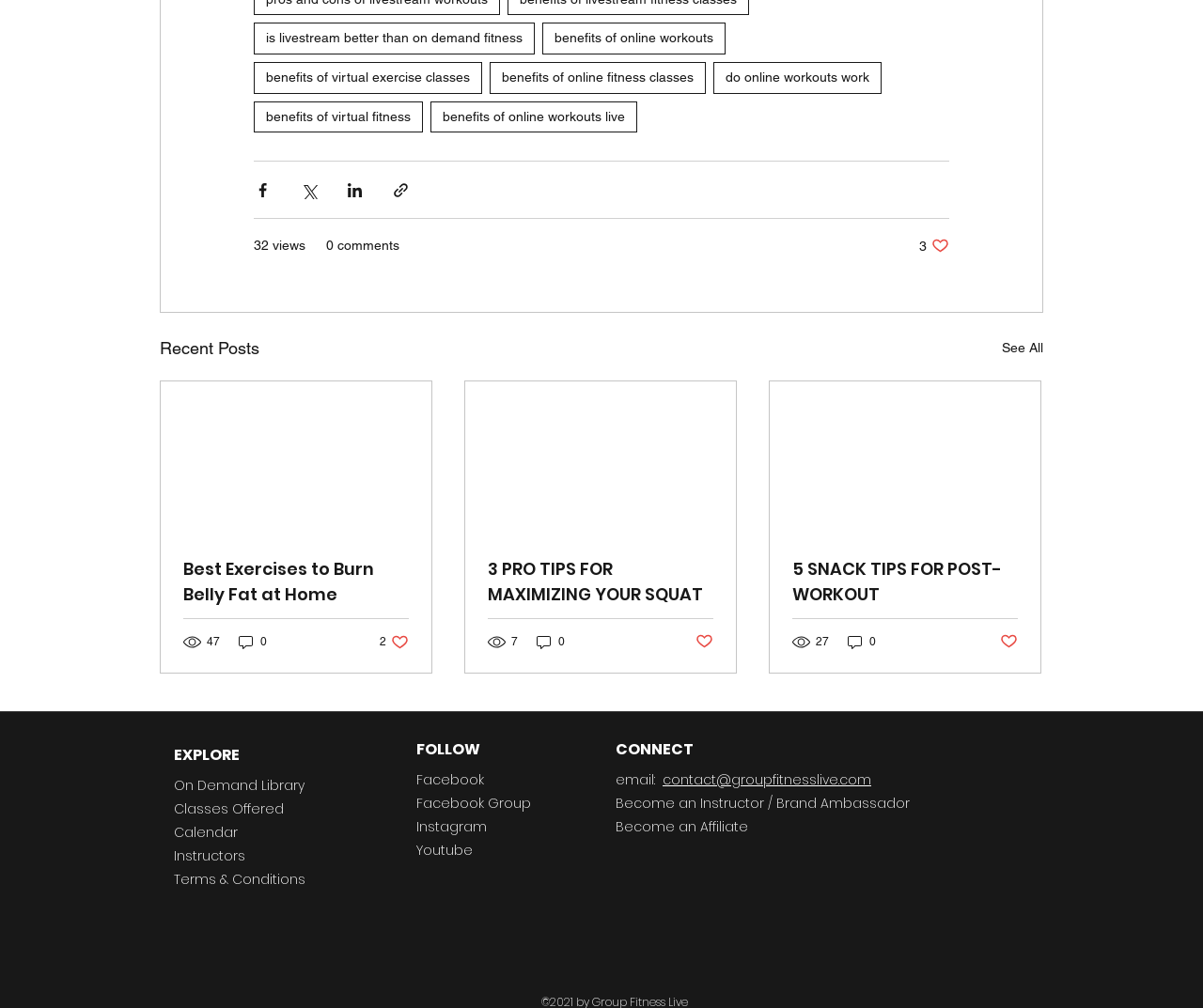Kindly determine the bounding box coordinates for the area that needs to be clicked to execute this instruction: "Contact the McCarroll Lab".

None